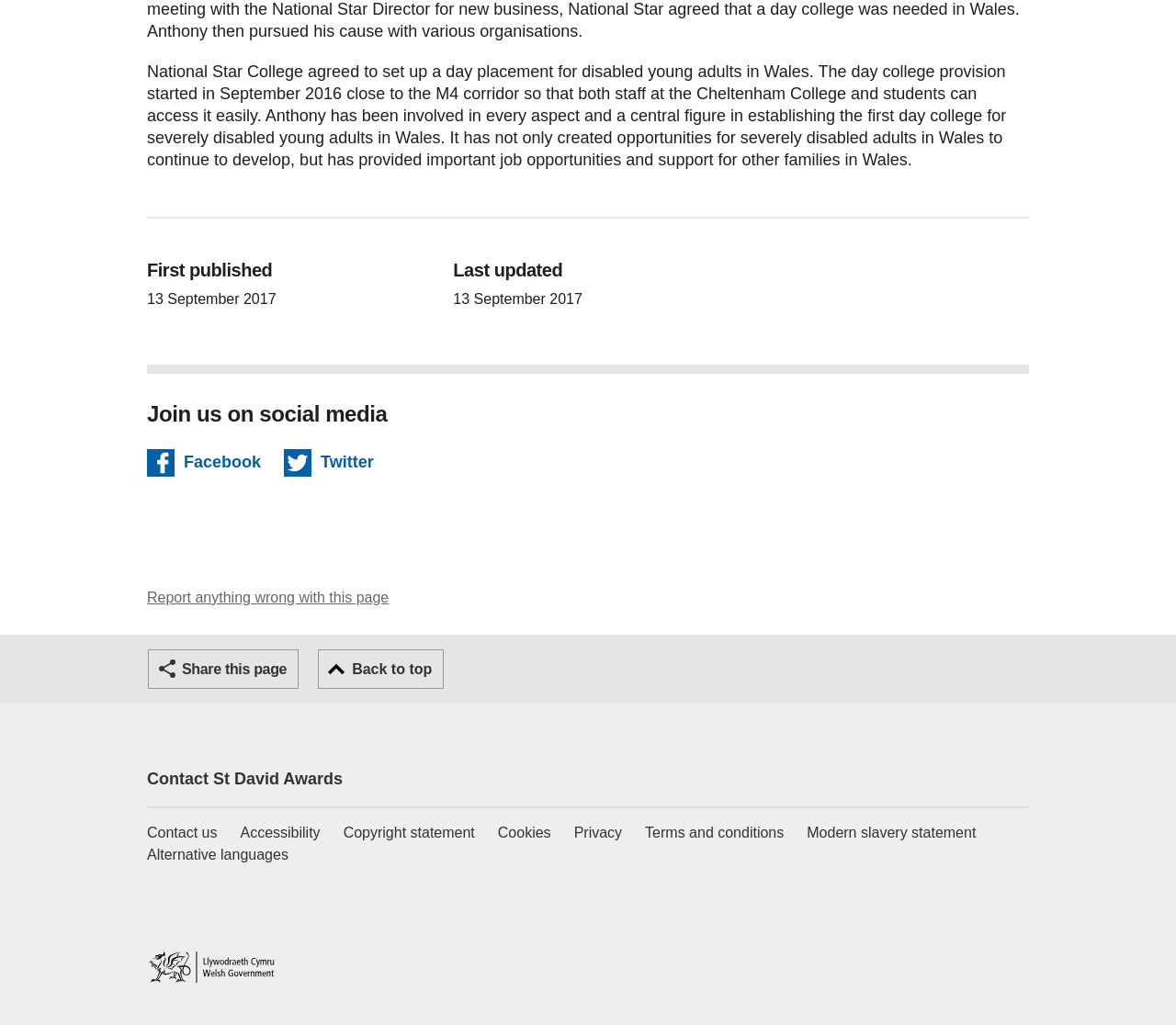Utilize the information from the image to answer the question in detail:
What social media platforms can Anthony Evans be connected with?

The webpage provides links to 'Connect with Anthony Evans on Facebook' and 'Connect with Anthony Evans on Twitter'. Therefore, Anthony Evans can be connected with on Facebook and Twitter.